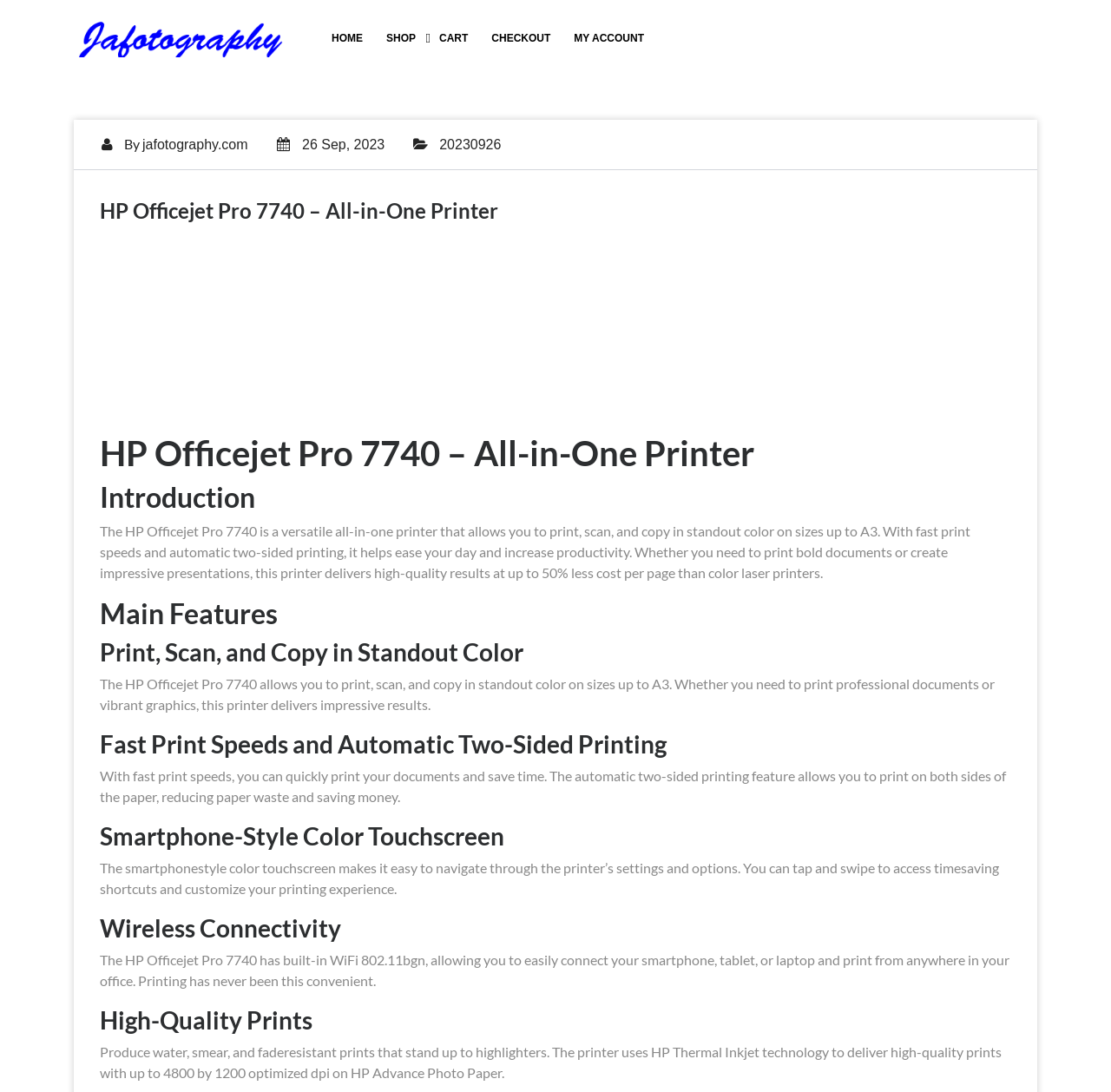Can you give a detailed response to the following question using the information from the image? What type of touchscreen does the printer have?

I found the answer by reading the heading element 'Smartphone-Style Color Touchscreen' and the corresponding StaticText element 'The smartphonestyle color touchscreen makes it easy to navigate through the printer’s settings and options.' which describes the type of touchscreen the printer has.